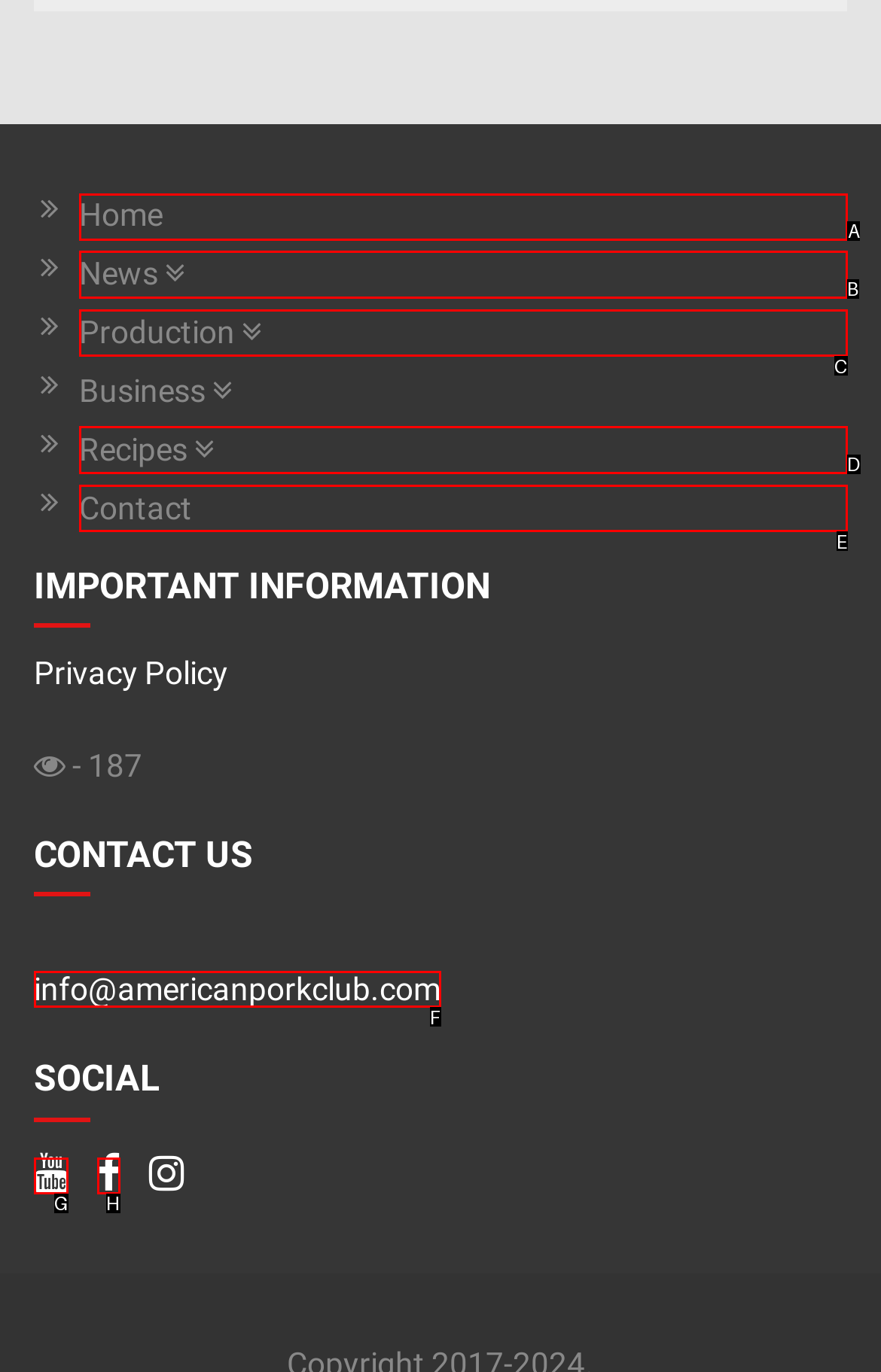Specify which UI element should be clicked to accomplish the task: go to home page. Answer with the letter of the correct choice.

A